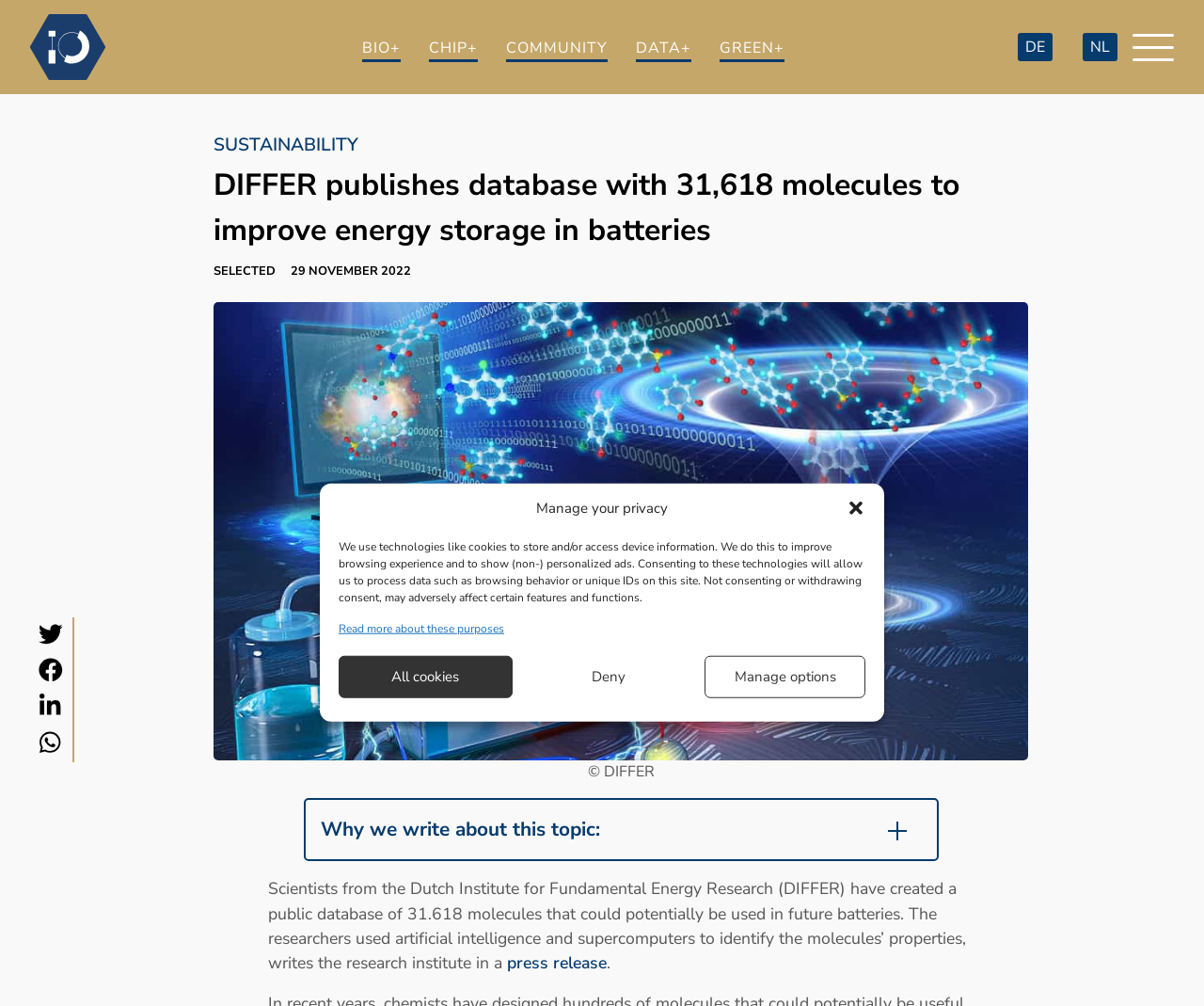What is the date of the press release?
Answer the question with a single word or phrase derived from the image.

29 November 2022